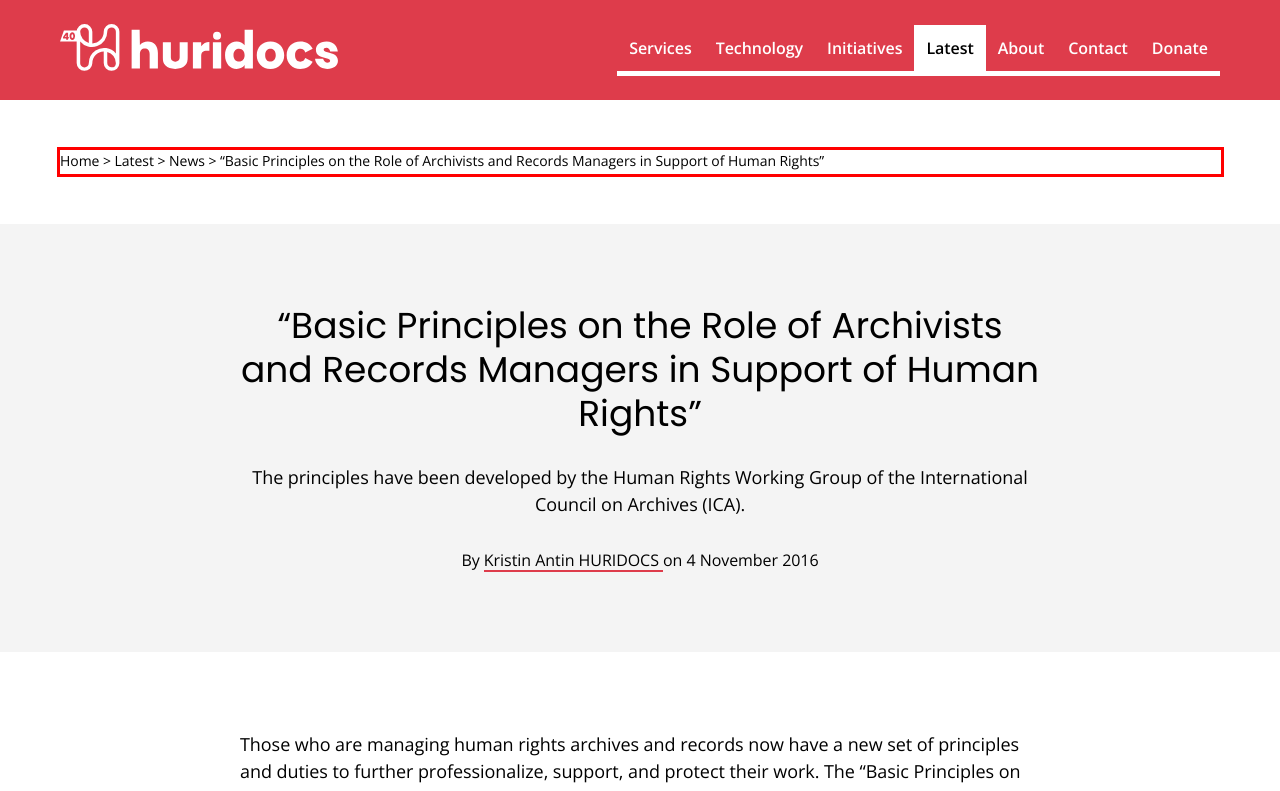Please perform OCR on the text content within the red bounding box that is highlighted in the provided webpage screenshot.

Home > Latest > News > “Basic Principles on the Role of Archivists and Records Managers in Support of Human Rights”